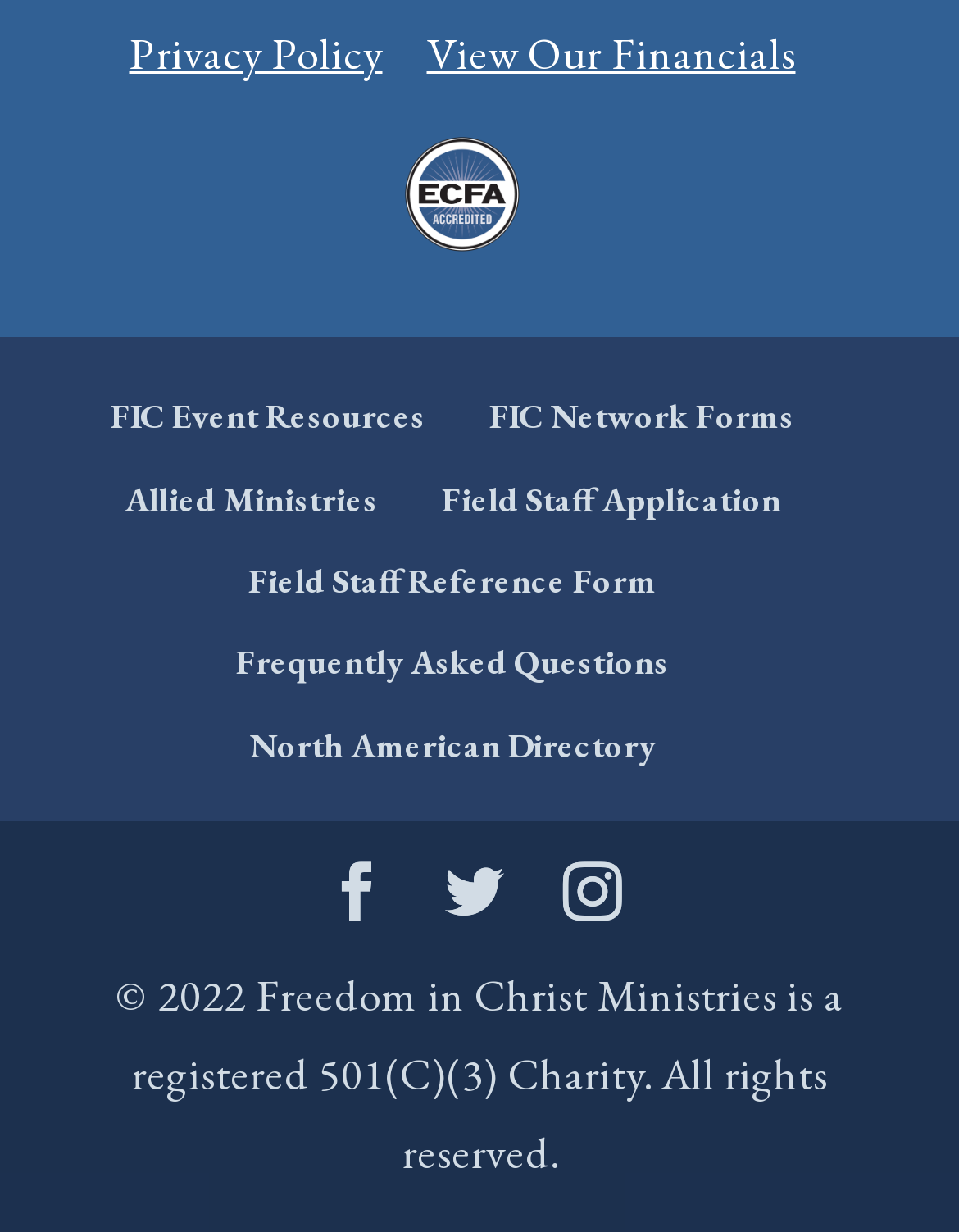Bounding box coordinates are specified in the format (top-left x, top-left y, bottom-right x, bottom-right y). All values are floating point numbers bounded between 0 and 1. Please provide the bounding box coordinate of the region this sentence describes: Privacy Policy

[0.135, 0.021, 0.399, 0.067]